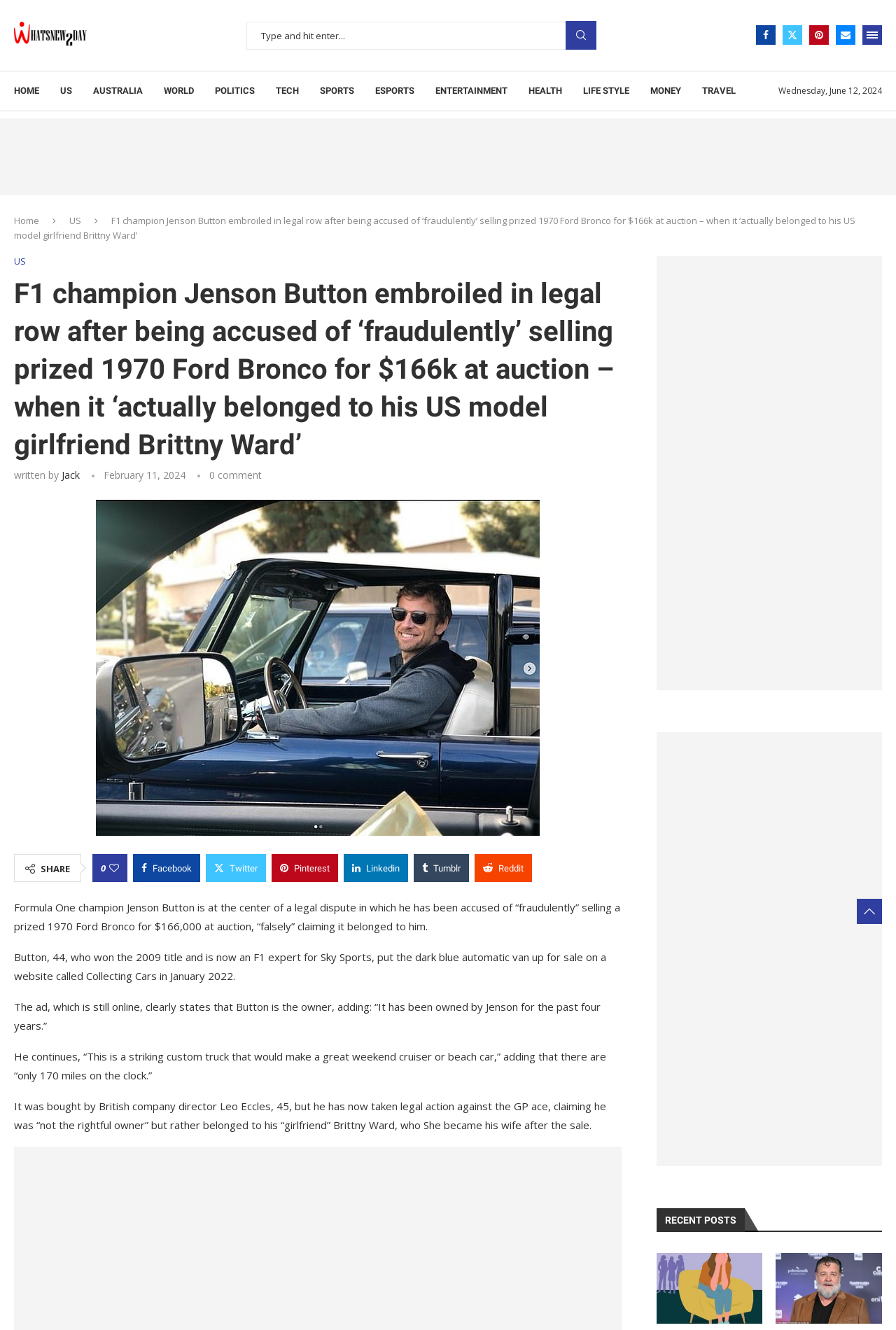Specify the bounding box coordinates for the region that must be clicked to perform the given instruction: "Check the issue related to the project".

None